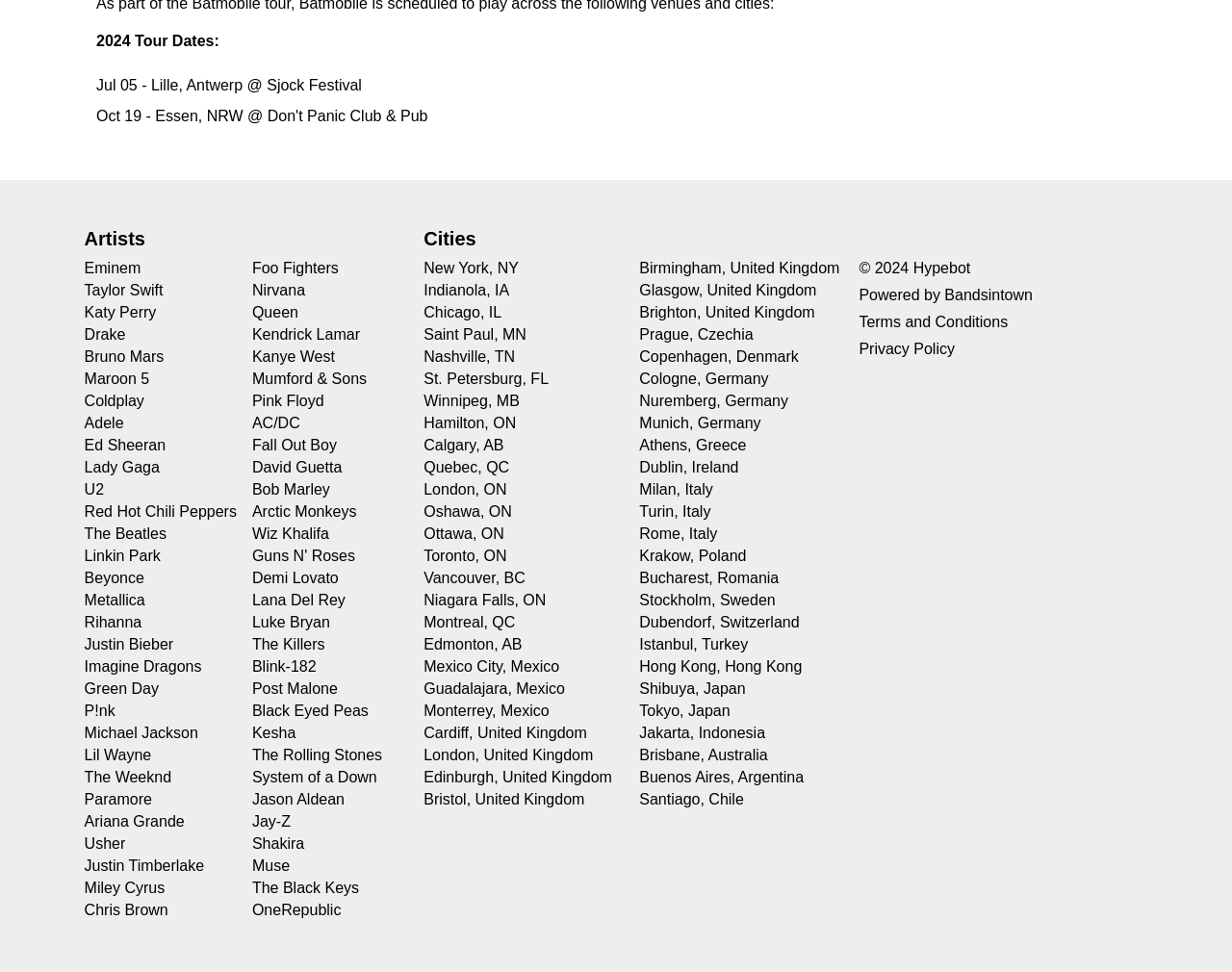Answer the question with a brief word or phrase:
How many cities are listed on the webpage?

19